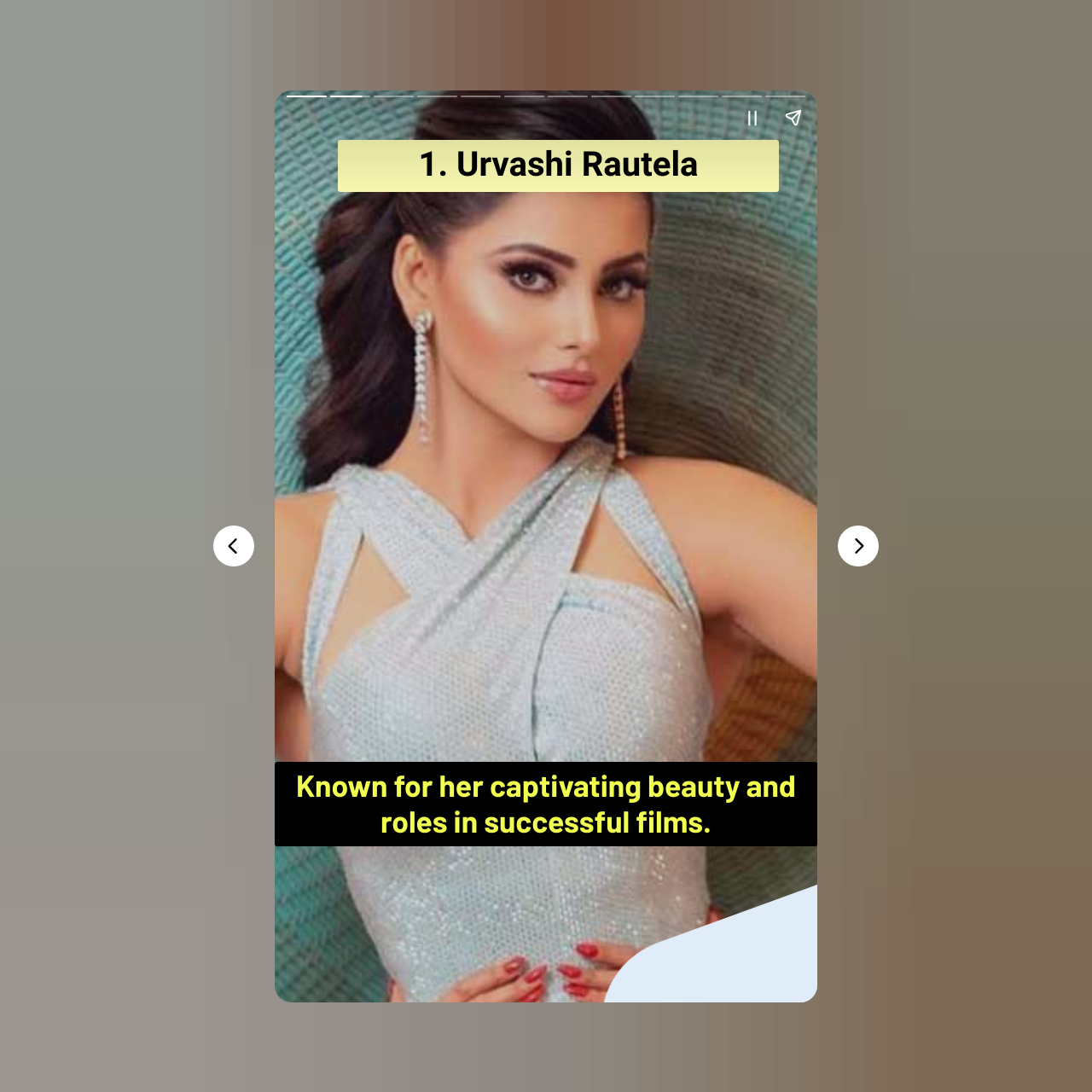Describe all the significant parts and information present on the webpage.

The webpage is about the 10 most beautiful Bollywood actresses of all time. At the top, there is a heading that reads "1. Urvashi Rautela". Below this heading, there is a large canvas that takes up the majority of the page. On the top-right corner of the canvas, there are two buttons, "Pause story" and "Share story", positioned side by side. 

On the left side of the page, there is a "Previous page" button, and on the right side, there is a "Next page" button. These buttons are positioned roughly in the middle of the page, vertically. 

There are two complementary sections on the page, one on the top-right corner, and another on the top-left corner. The top-right section is larger, taking up about half of the page's width, while the top-left section is smaller.